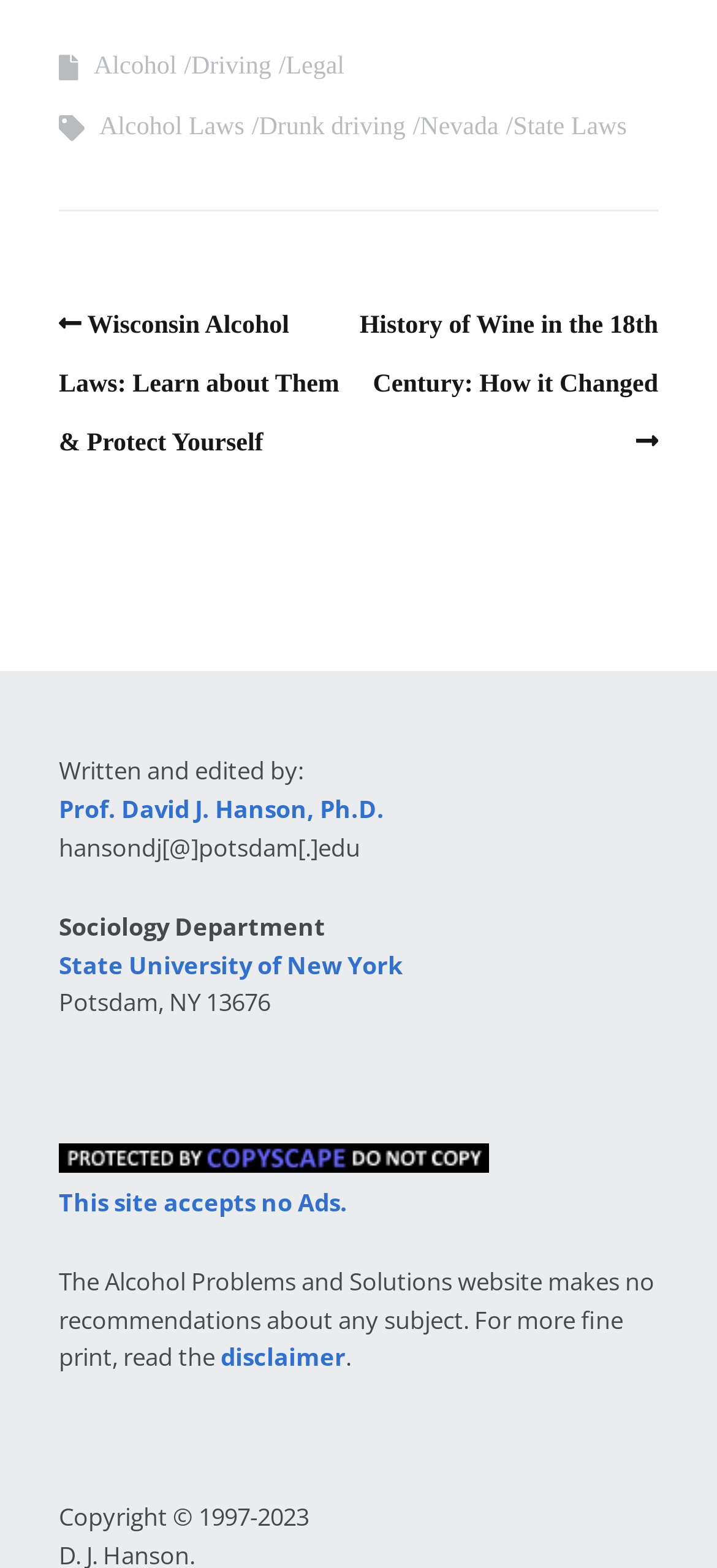Identify the bounding box coordinates of the clickable section necessary to follow the following instruction: "check the author's profile". The coordinates should be presented as four float numbers from 0 to 1, i.e., [left, top, right, bottom].

[0.082, 0.959, 0.536, 0.981]